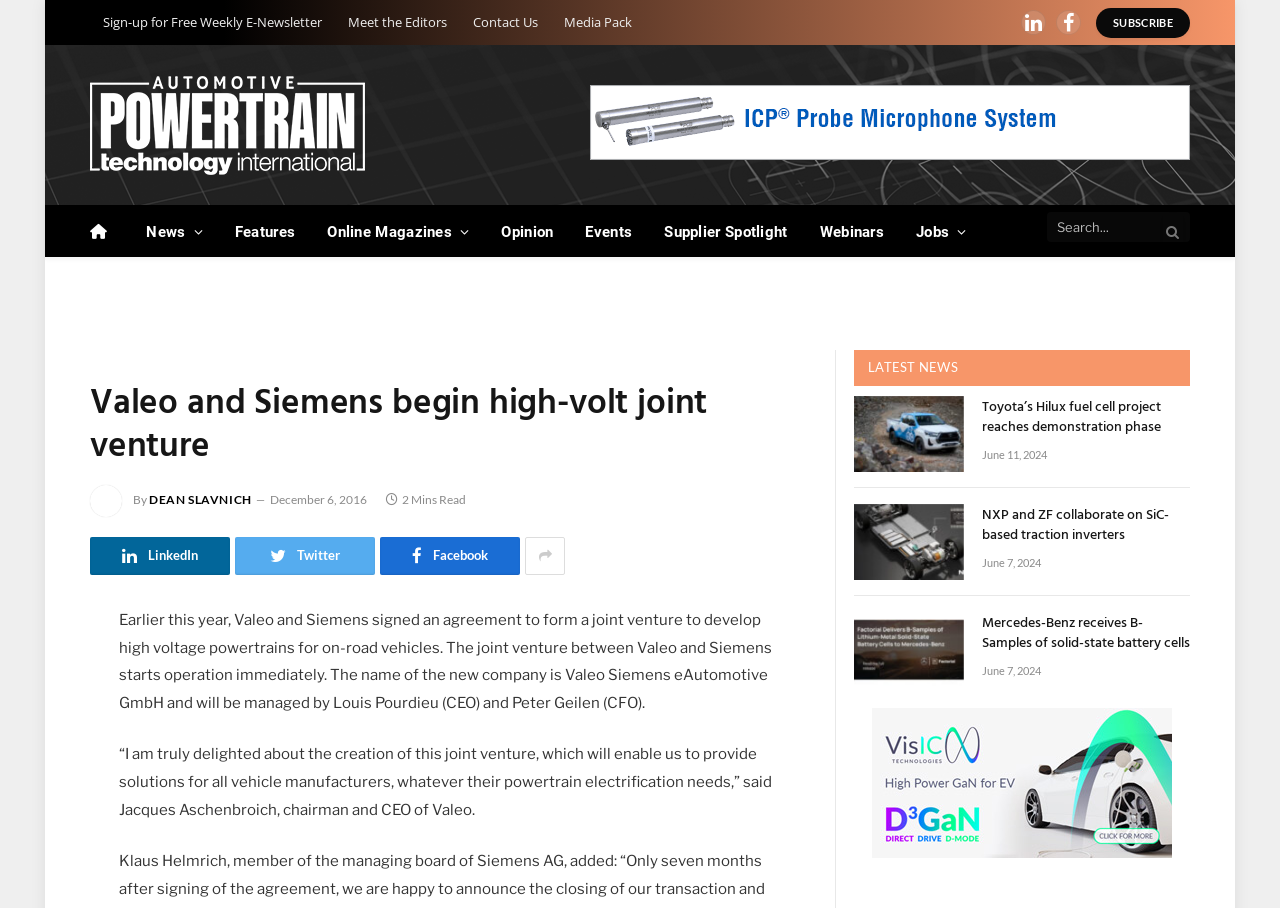Summarize the webpage with a detailed and informative caption.

The webpage is about Automotive Powertrain Technology International, a news and information website focused on the automotive industry. At the top, there are several links to sign up for a free weekly e-newsletter, meet the editors, contact us, and access the media pack. Social media links to LinkedIn, Facebook, and a subscribe button are also present.

Below the top section, there is a main heading that reads "Valeo and Siemens begin high-volt joint venture." An image of Dean Slavnich is displayed next to the heading, along with the author's name and a timestamp indicating the article was published on December 6, 2016. The article's content is divided into paragraphs, discussing the joint venture between Valeo and Siemens to develop high-voltage powertrains for on-road vehicles.

On the right side of the article, there are social media sharing links and a "SHARE" button. Below the article, there is a section titled "LATEST NEWS" that features three news articles with images, headings, and timestamps. The articles are about Toyota's Hilux fuel cell project, NXP and ZF's collaboration on SiC-based traction inverters, and Mercedes-Benz receiving B-Samples of solid-state battery cells. Each article has a link to read more.

Throughout the webpage, there are various links to other sections of the website, including news, features, online magazines, opinion, events, supplier spotlight, webinars, and jobs. A search bar is also available at the top right corner of the page.